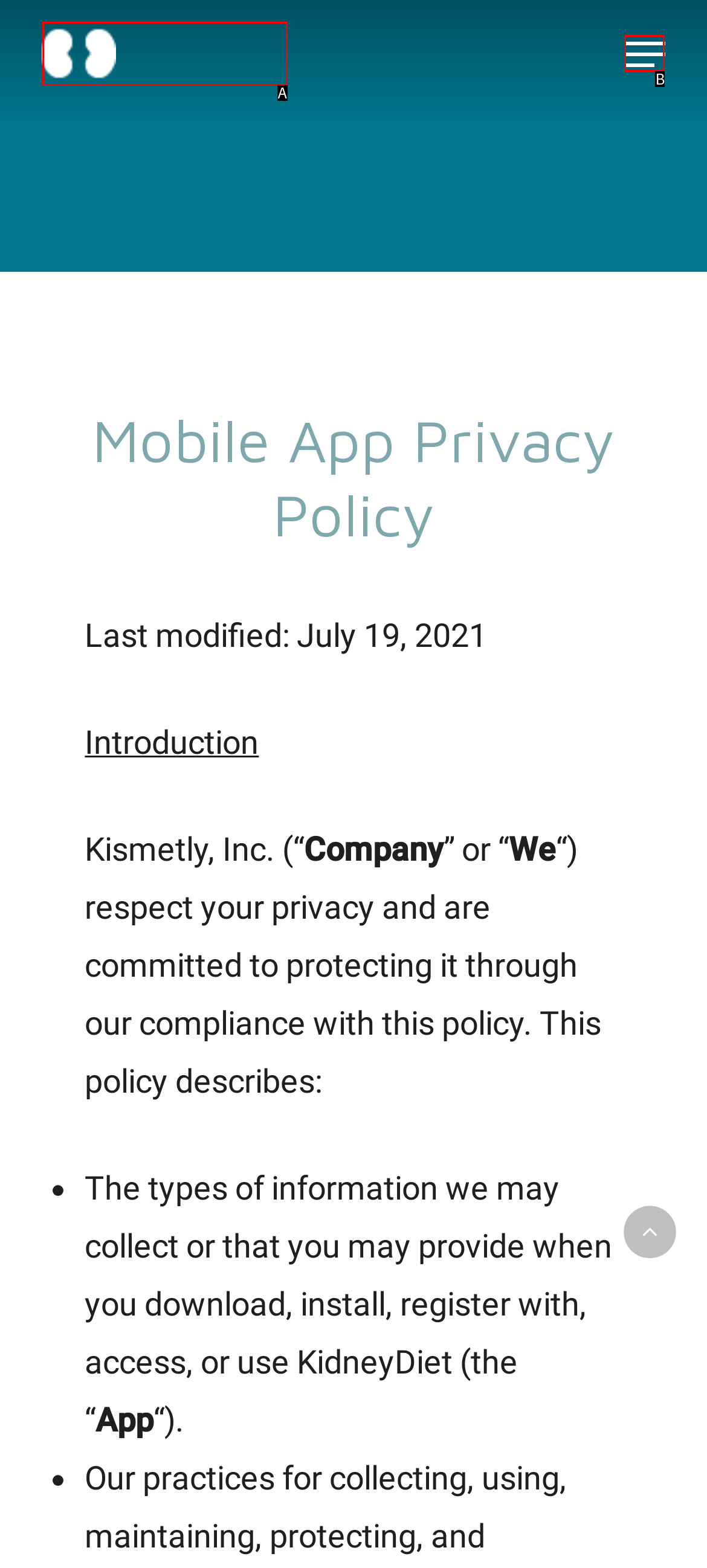Using the description: alt="KidneyDiet®"
Identify the letter of the corresponding UI element from the choices available.

A